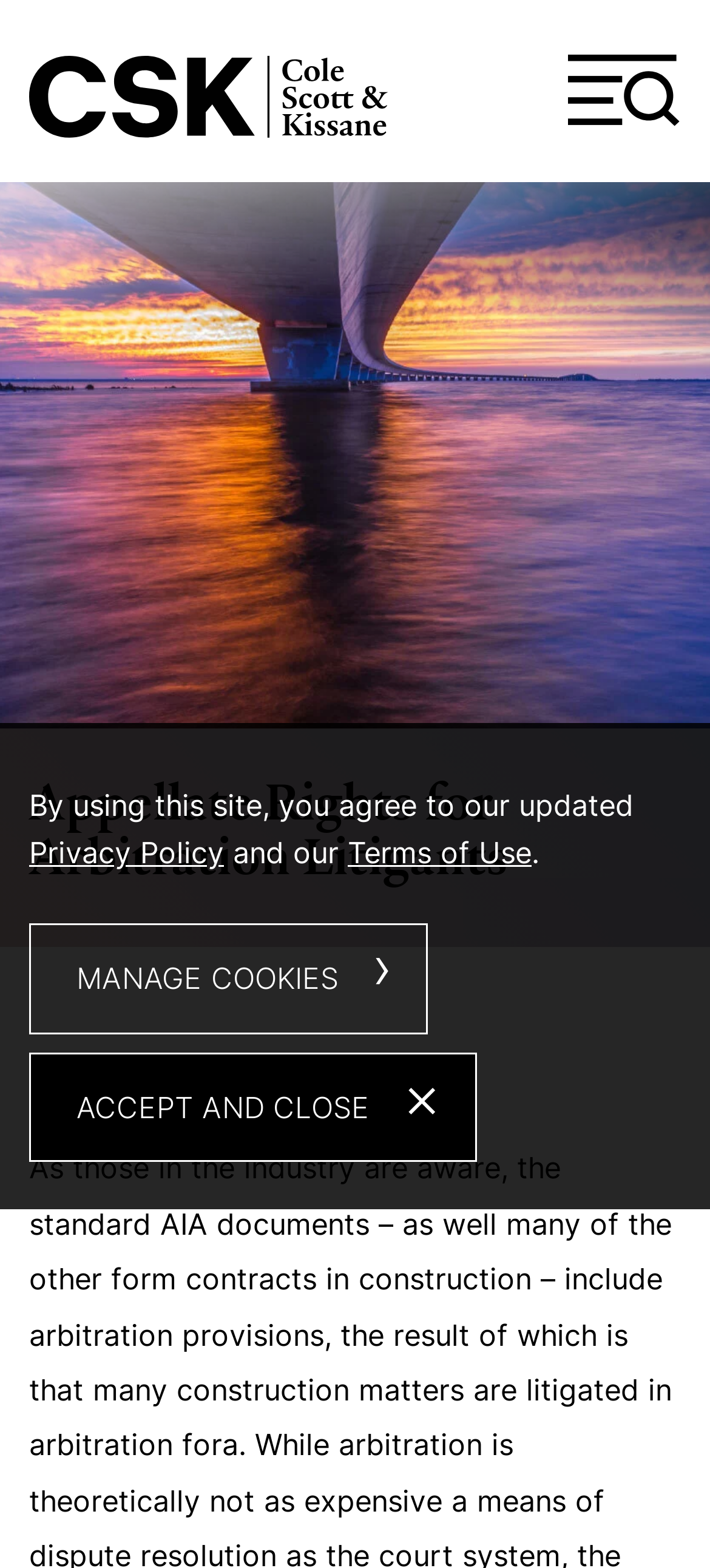Identify the bounding box for the described UI element. Provide the coordinates in (top-left x, top-left y, bottom-right x, bottom-right y) format with values ranging from 0 to 1: Cole, Scott & Kissane, P.A.

[0.041, 0.03, 0.649, 0.094]